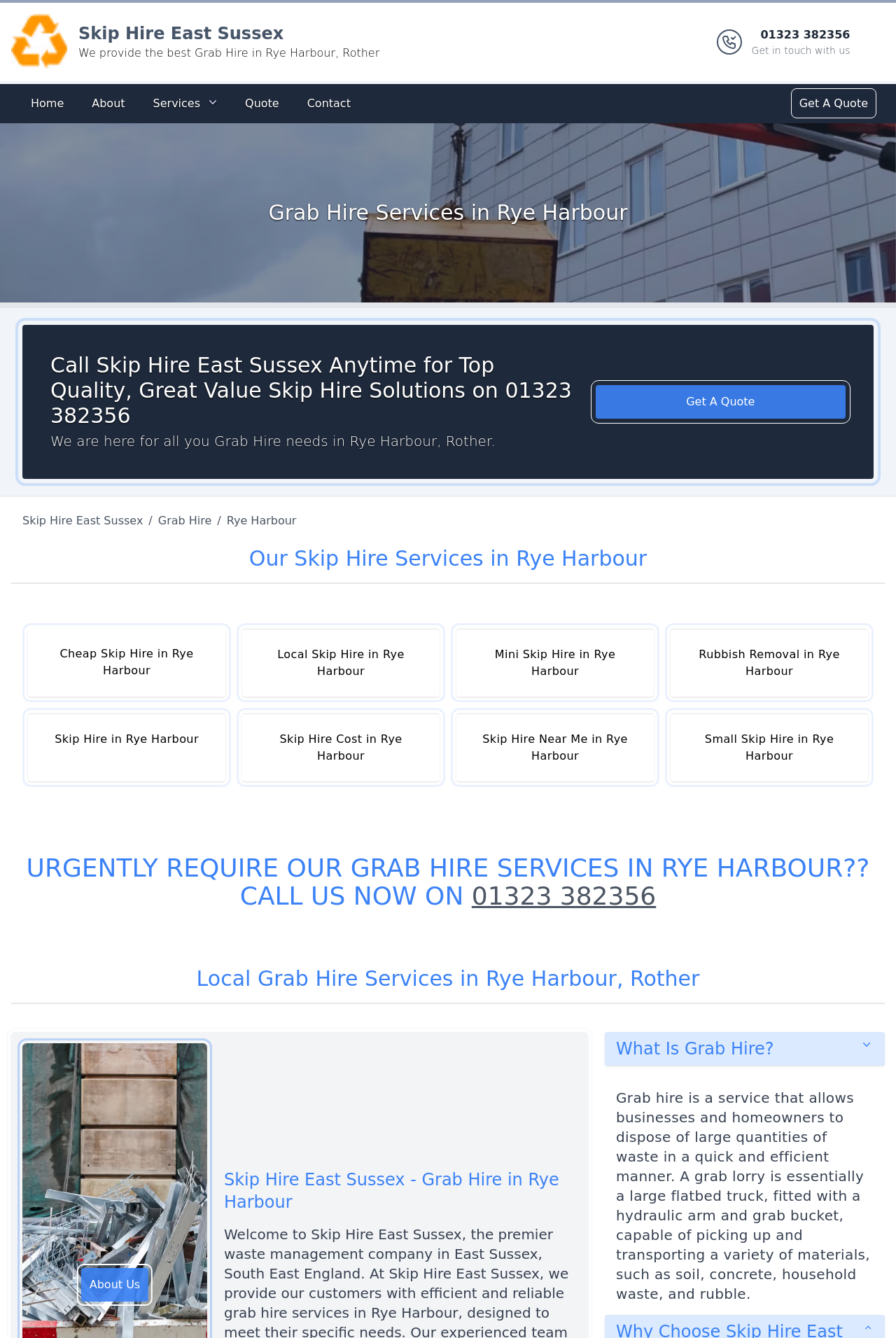What is the main service provided by Skip Hire East Sussex in Rye Harbour?
Provide an in-depth and detailed answer to the question.

I determined this by looking at the headings and links on the webpage, which repeatedly mention 'Grab Hire' and 'Rye Harbour' together, indicating that Skip Hire East Sussex provides Grab Hire services in Rye Harbour.